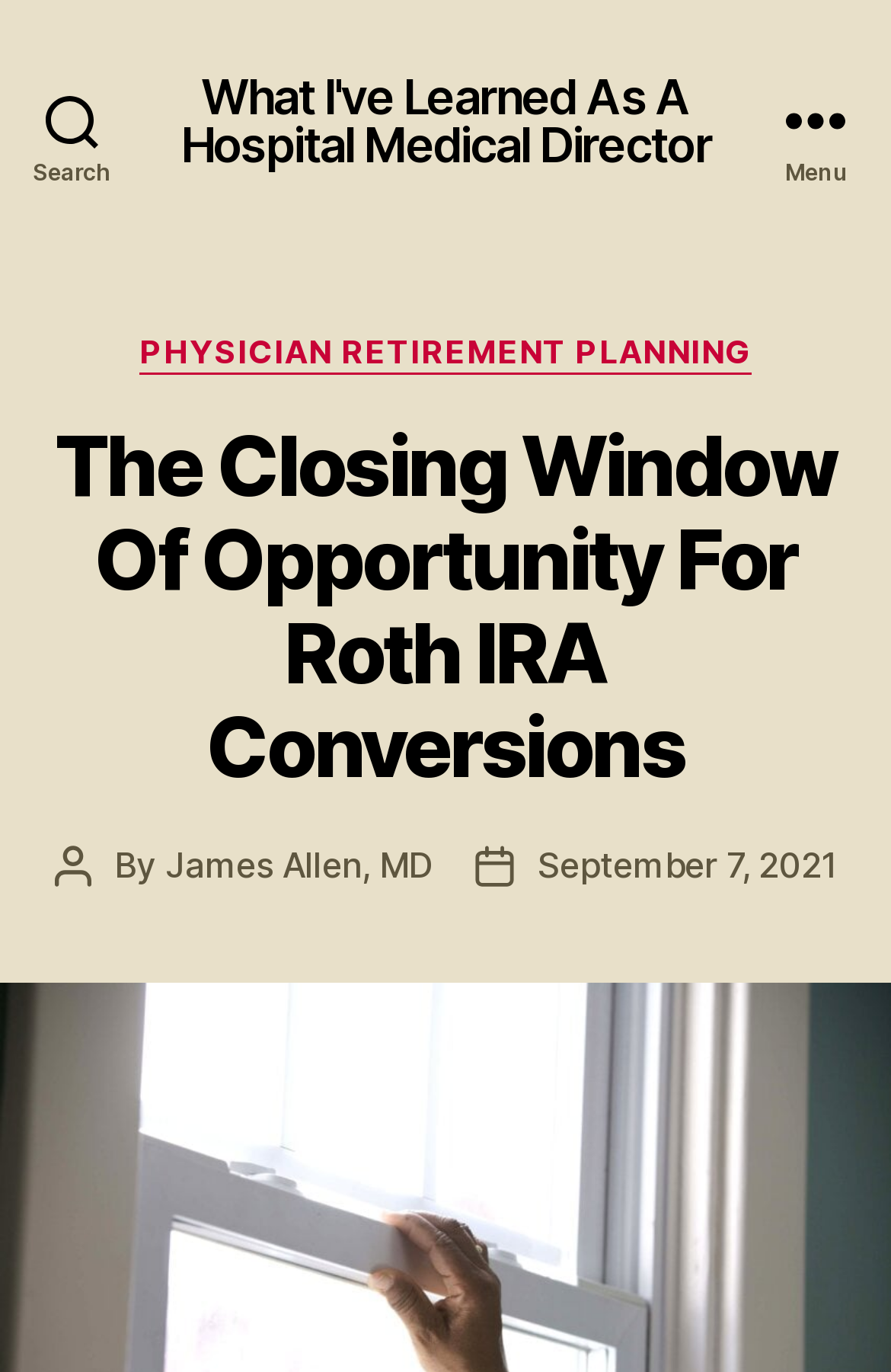Please provide the bounding box coordinates for the UI element as described: "Menu". The coordinates must be four floats between 0 and 1, represented as [left, top, right, bottom].

[0.831, 0.0, 1.0, 0.175]